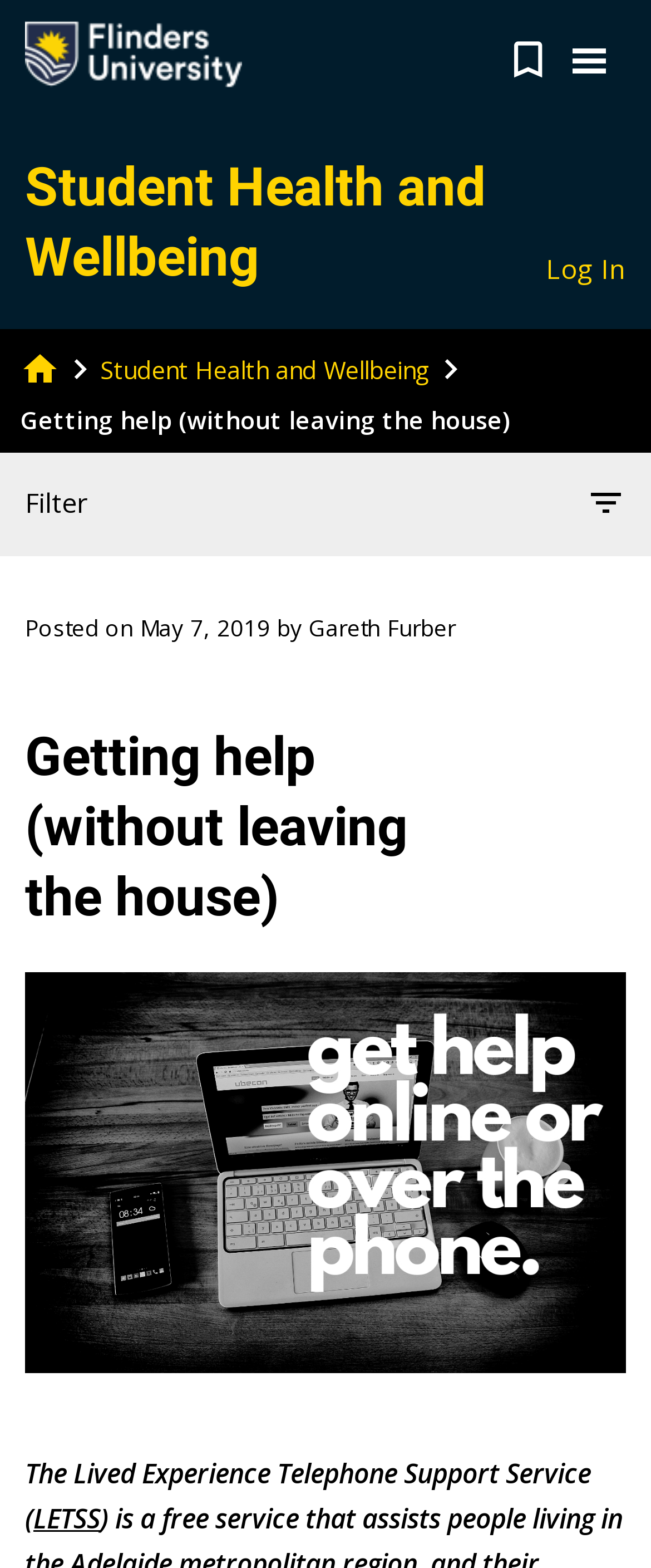Provide a brief response to the question below using a single word or phrase: 
What is the name of the service mentioned in the article?

LETSS